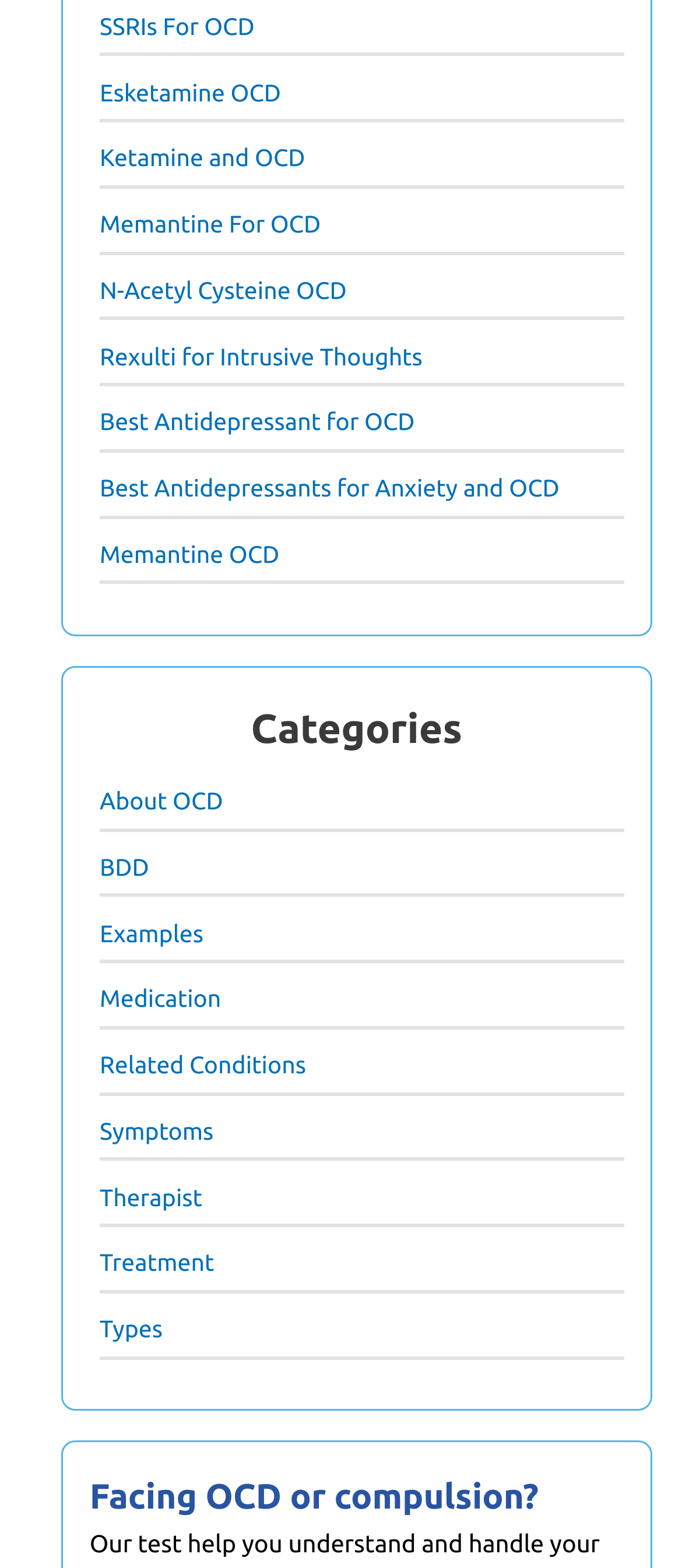Please identify the bounding box coordinates of the clickable element to fulfill the following instruction: "Check the box to save your information". The coordinates should be four float numbers between 0 and 1, i.e., [left, top, right, bottom].

None